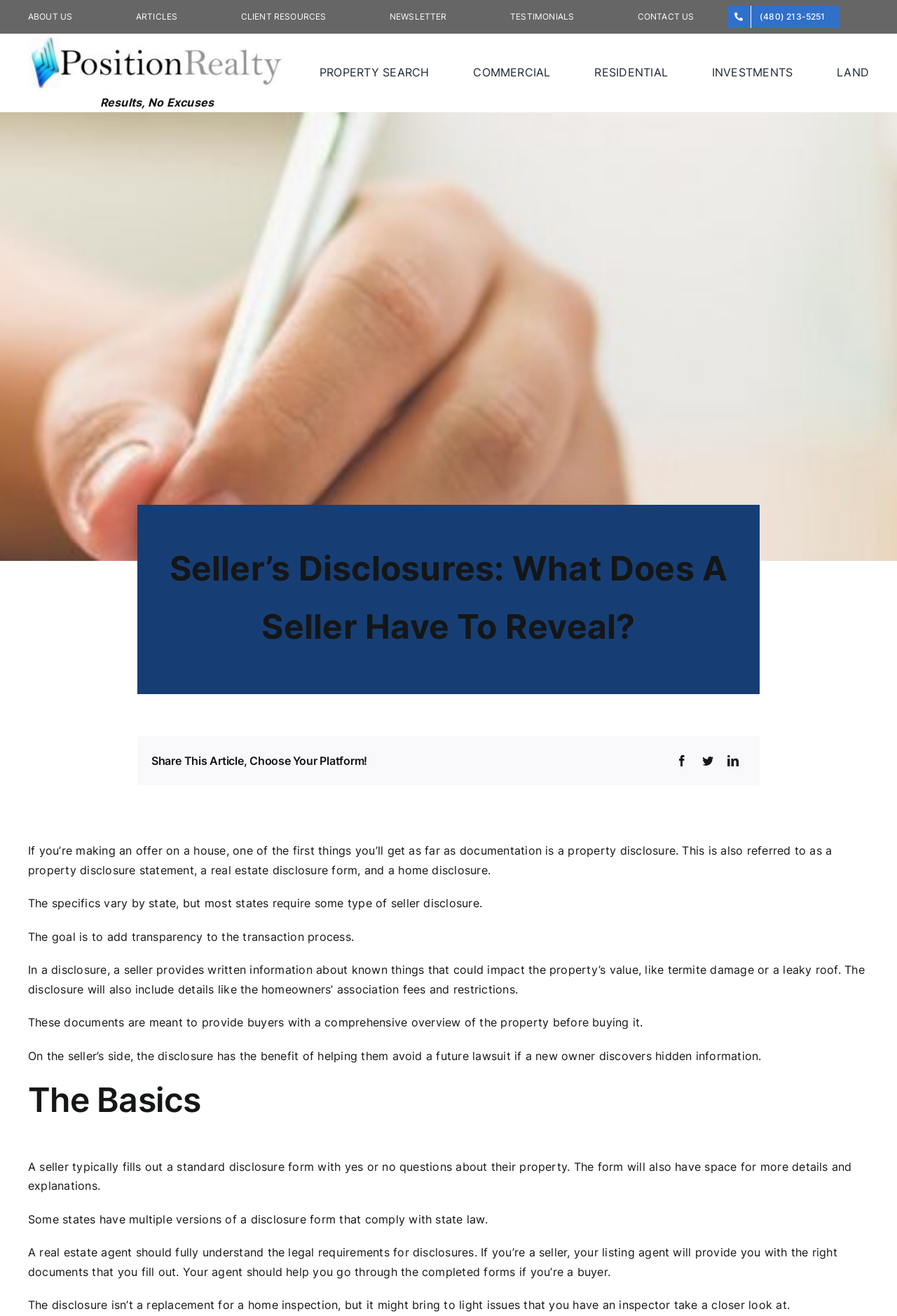Determine the bounding box coordinates of the clickable area required to perform the following instruction: "Call (480) 213-5251". The coordinates should be represented as four float numbers between 0 and 1: [left, top, right, bottom].

[0.811, 0.004, 0.936, 0.021]